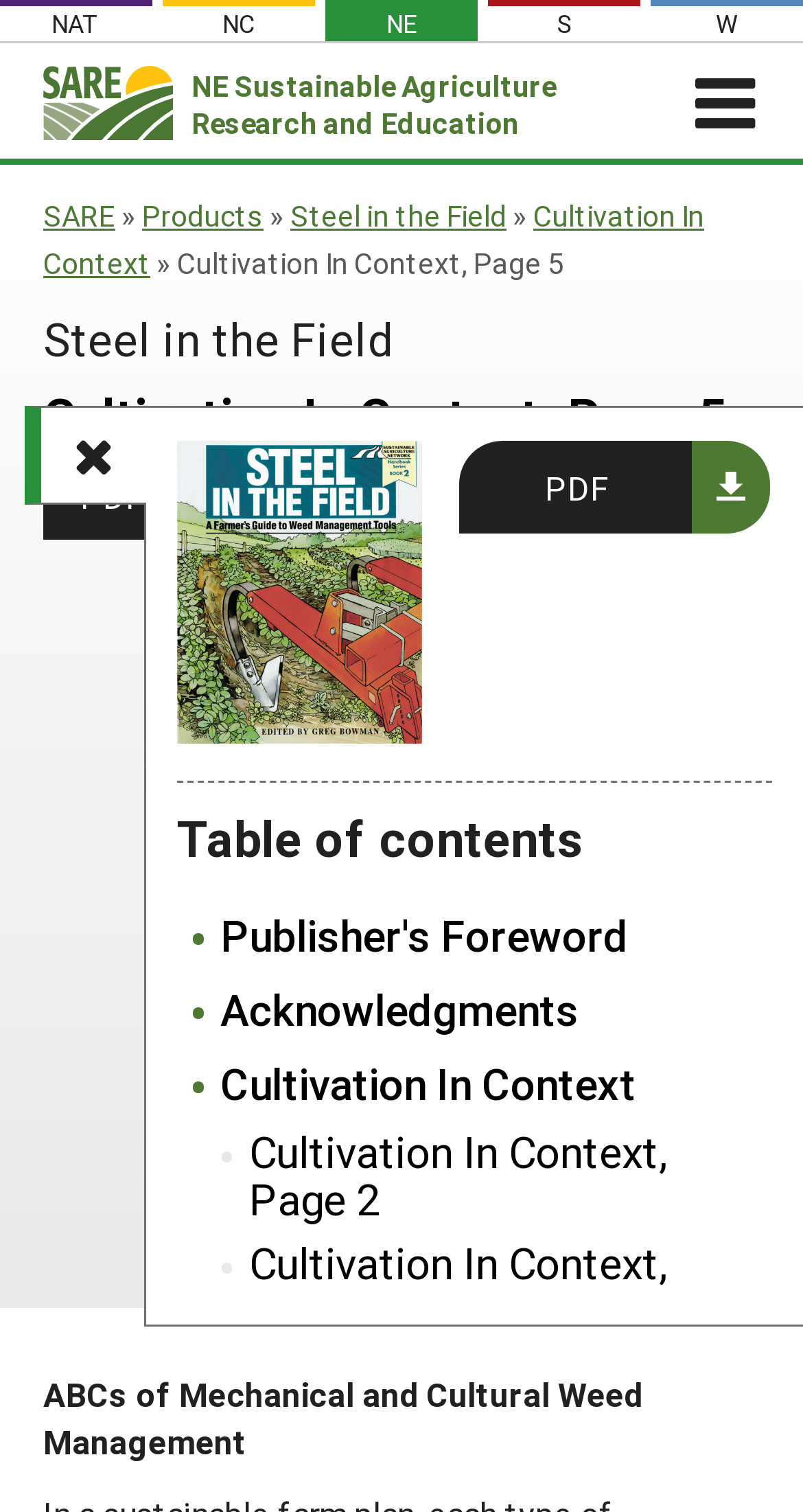Provide the bounding box coordinates for the UI element that is described as: "Connecticut".

[0.108, 0.52, 1.0, 0.56]